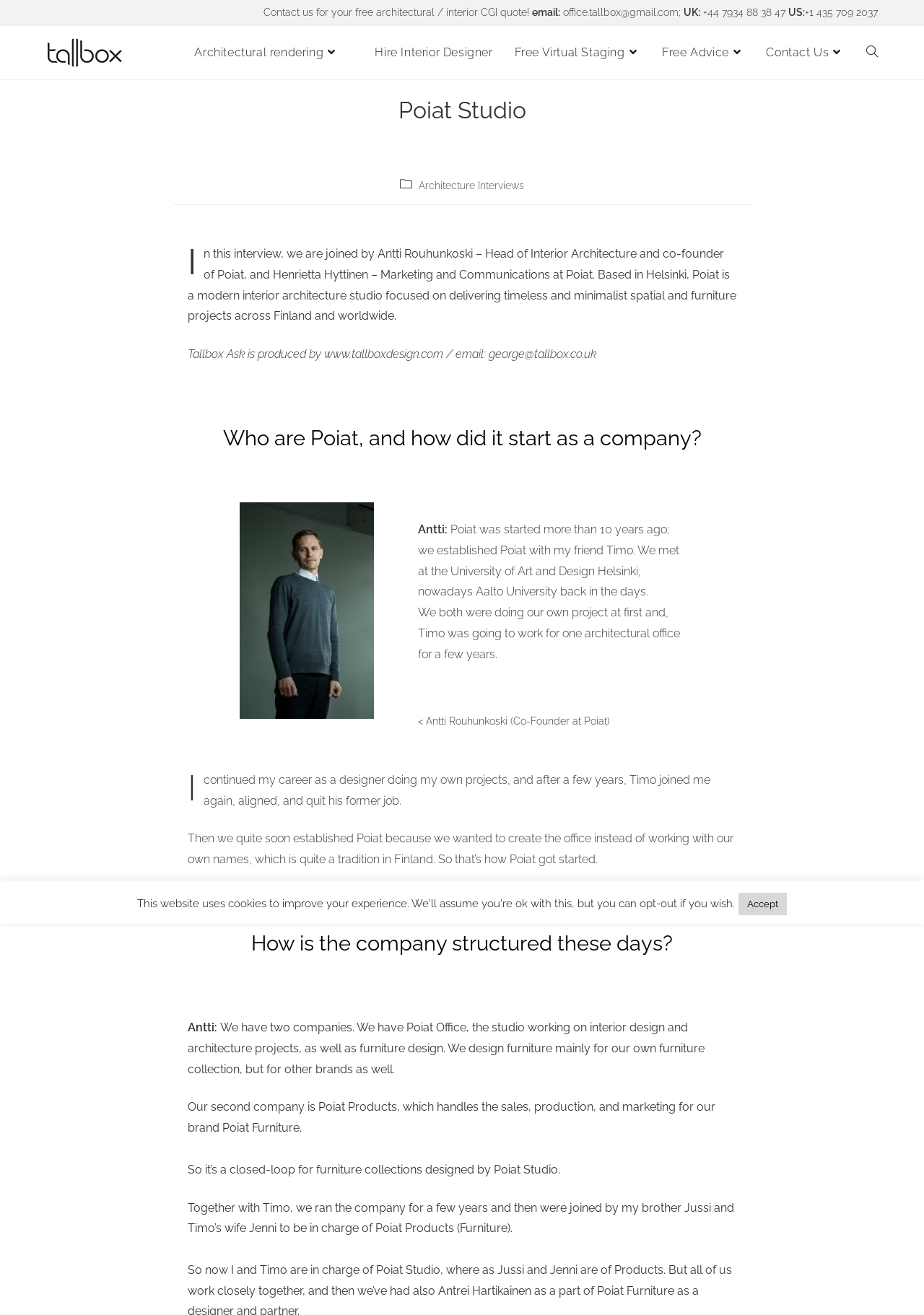What is the name of the co-founder of Poiat?
Look at the screenshot and respond with one word or a short phrase.

Timo